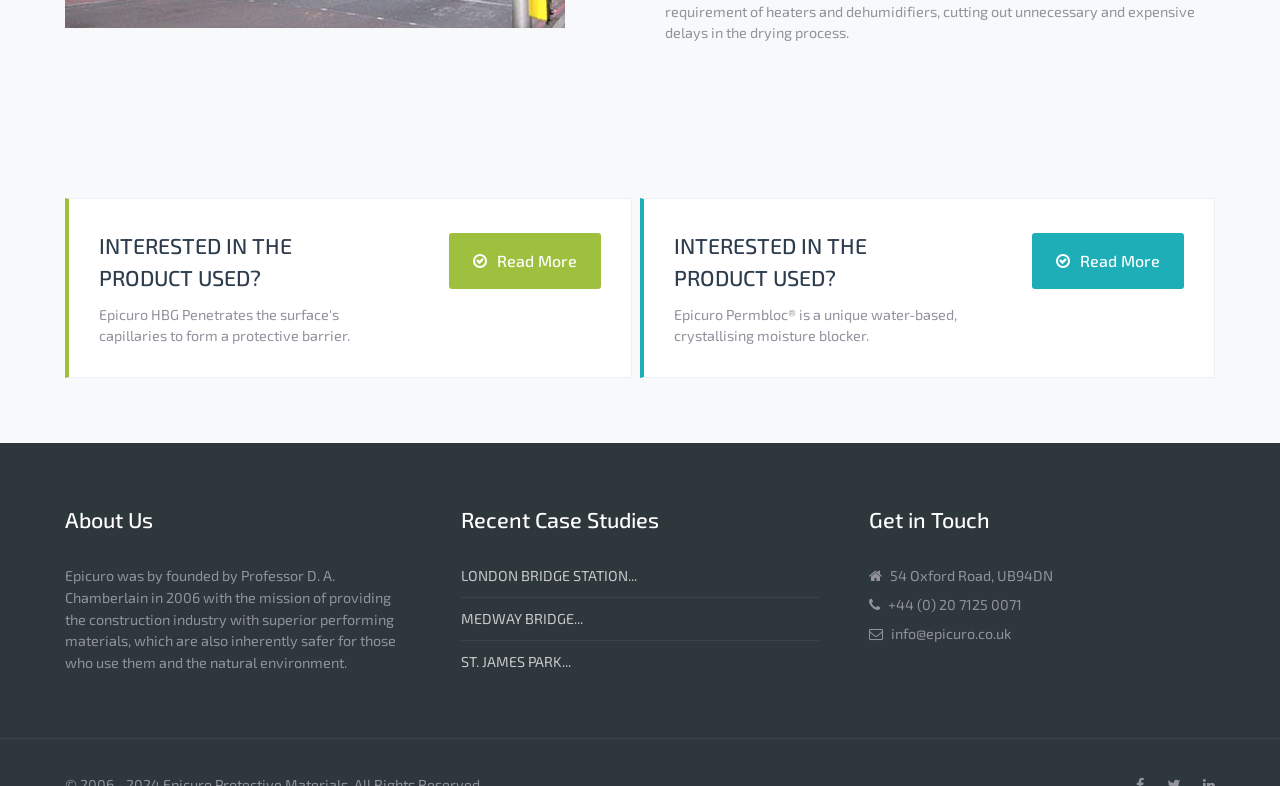Using the description: "+44 (0) 20 7125 0071", determine the UI element's bounding box coordinates. Ensure the coordinates are in the format of four float numbers between 0 and 1, i.e., [left, top, right, bottom].

[0.694, 0.758, 0.798, 0.78]